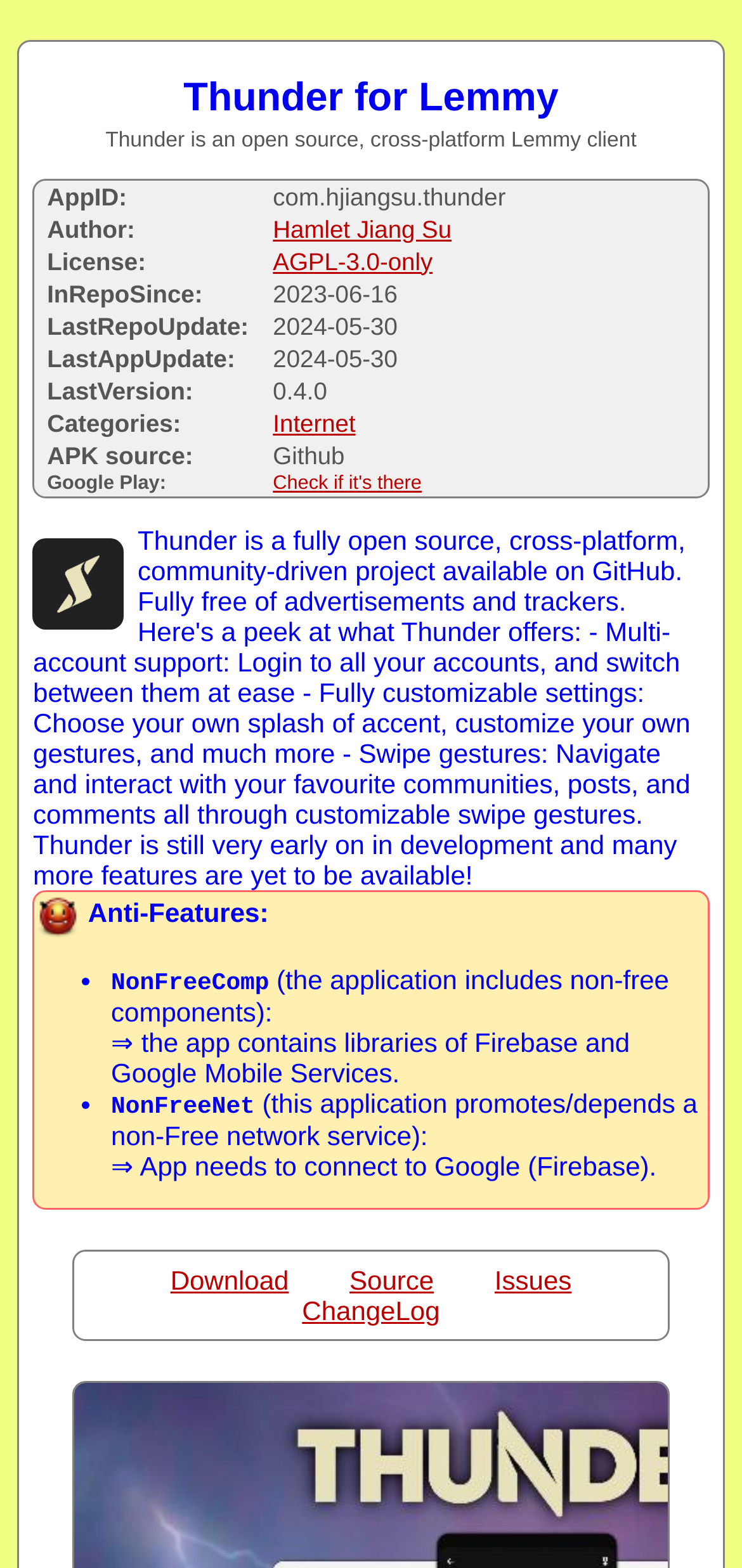Detail the features and information presented on the webpage.

The webpage is about the Thunder app, an open-source, cross-platform Lemmy client. At the top, there is a heading "Thunder for Lemmy" followed by a brief description "Thunder is an open source, cross-platform Lemmy client". Below this, there is a table with several rows, each containing information about the app, such as its App ID, author, license, and last update dates. 

To the right of the table, there is an icon image. Below the table, there are two more images, one labeled "anti" and another without a label. 

Next, there is a section titled "Anti-Features" with a list of two items, "NonFreeComp" and "NonFreeNet", each with a brief description. 

At the bottom of the page, there are four links: "Download", "Source", "Issues", and "ChangeLog".